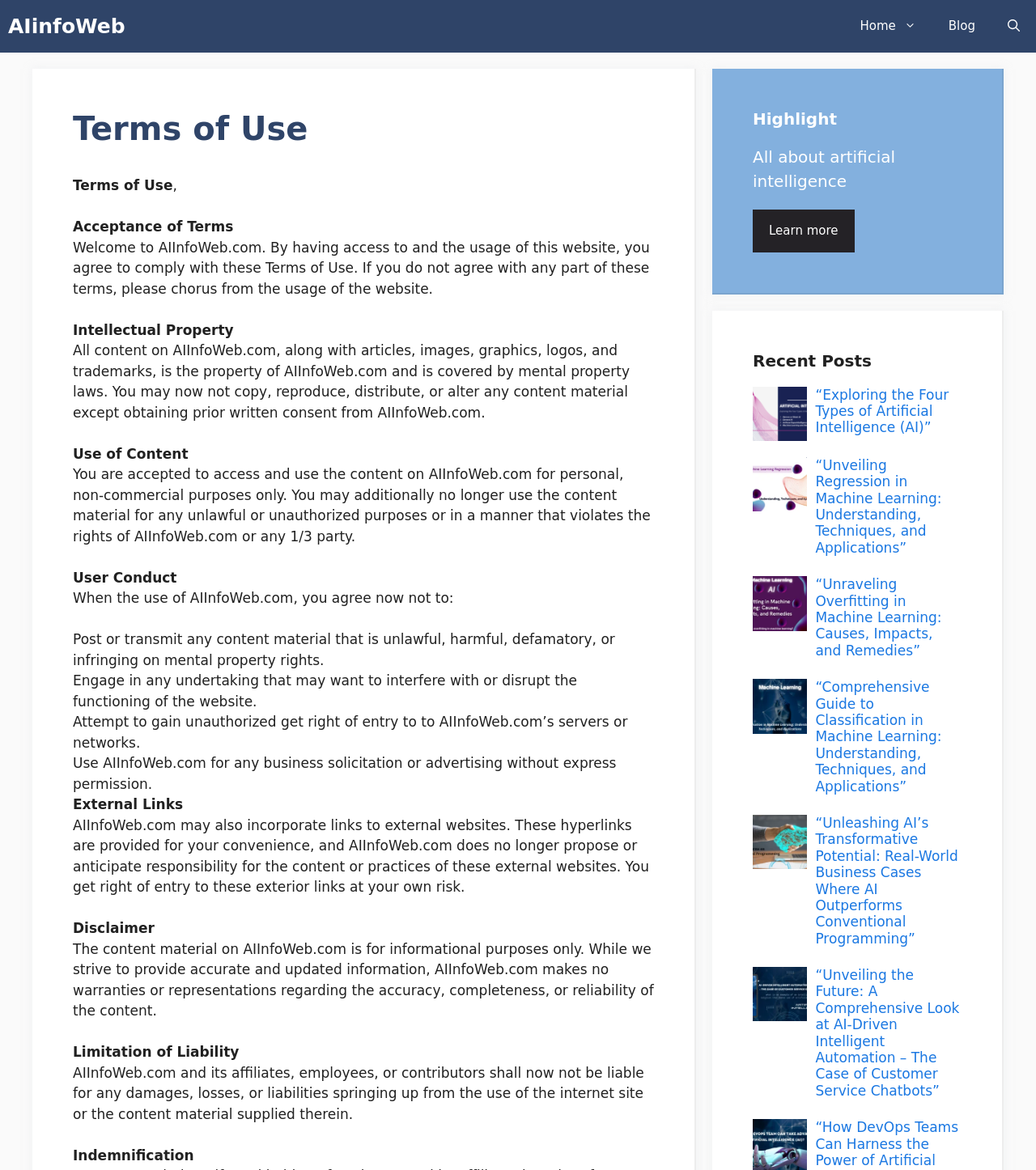Please predict the bounding box coordinates of the element's region where a click is necessary to complete the following instruction: "Click on the 'Learn more' link". The coordinates should be represented by four float numbers between 0 and 1, i.e., [left, top, right, bottom].

[0.727, 0.179, 0.825, 0.215]